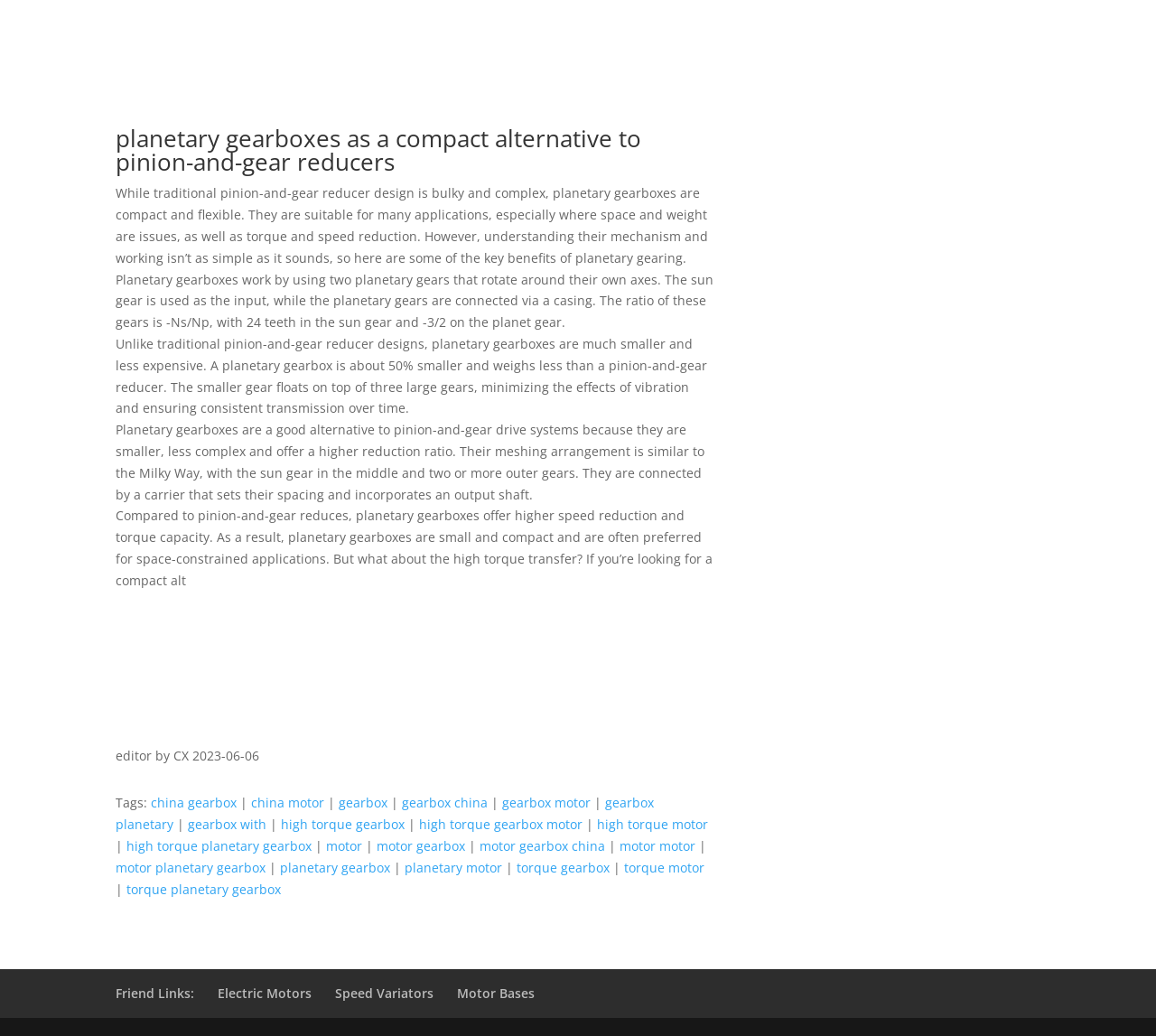What is the main topic of this webpage?
Look at the image and respond to the question as thoroughly as possible.

The main topic of this webpage is planetary gearboxes, which is evident from the heading 'Planetary gearboxes as a compact alternative to pinion-and-gear reducers' and the subsequent text that explains the benefits and working of planetary gearboxes.